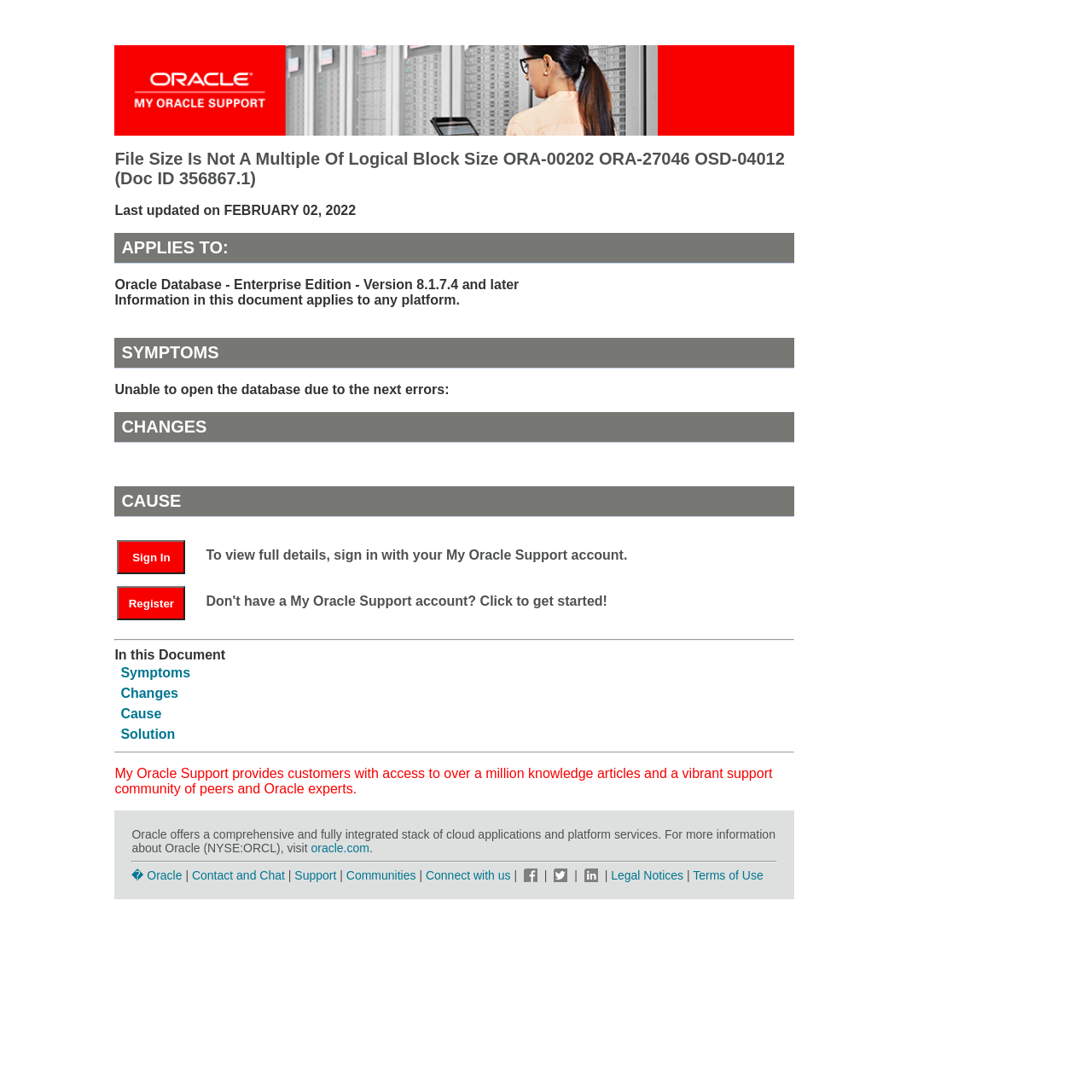Please determine the bounding box coordinates of the section I need to click to accomplish this instruction: "Sign in with your My Oracle Support account".

[0.107, 0.503, 0.185, 0.516]